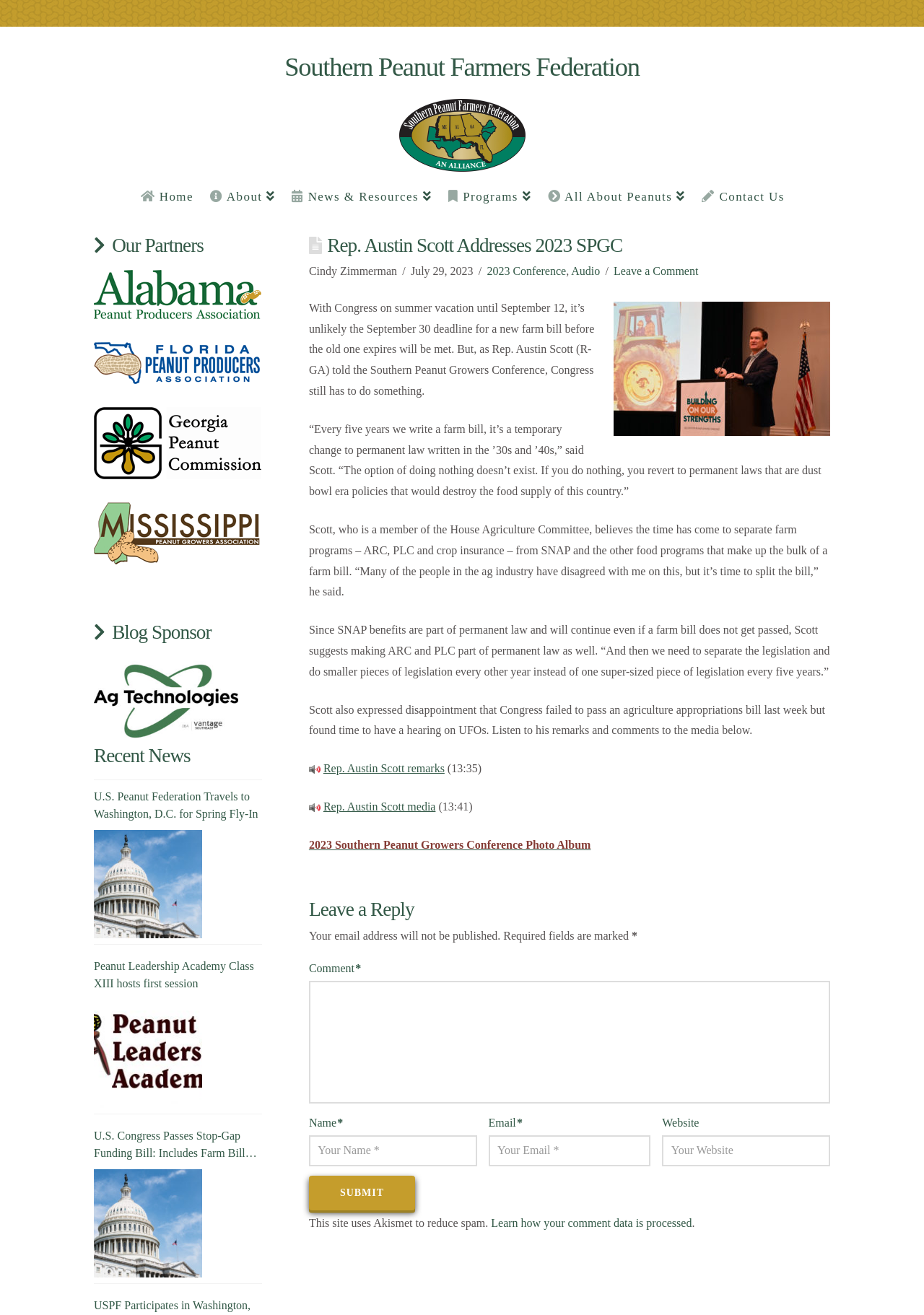Using the details in the image, give a detailed response to the question below:
What is the name of the organization mentioned in the article?

The article mentions the Southern Peanut Growers Conference, which indicates that this is the organization being referred to.